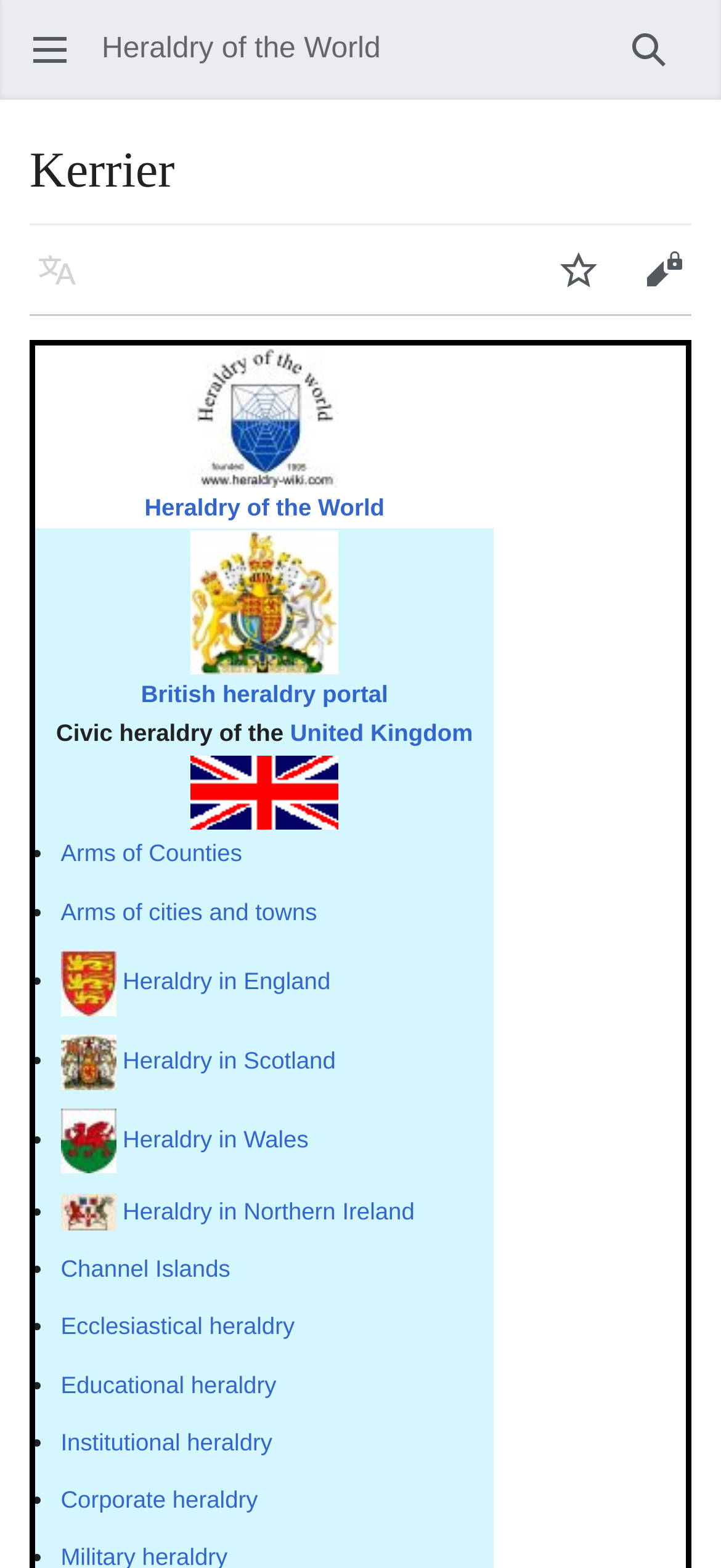Please identify the bounding box coordinates of the area I need to click to accomplish the following instruction: "Open main menu".

[0.041, 0.005, 0.074, 0.02]